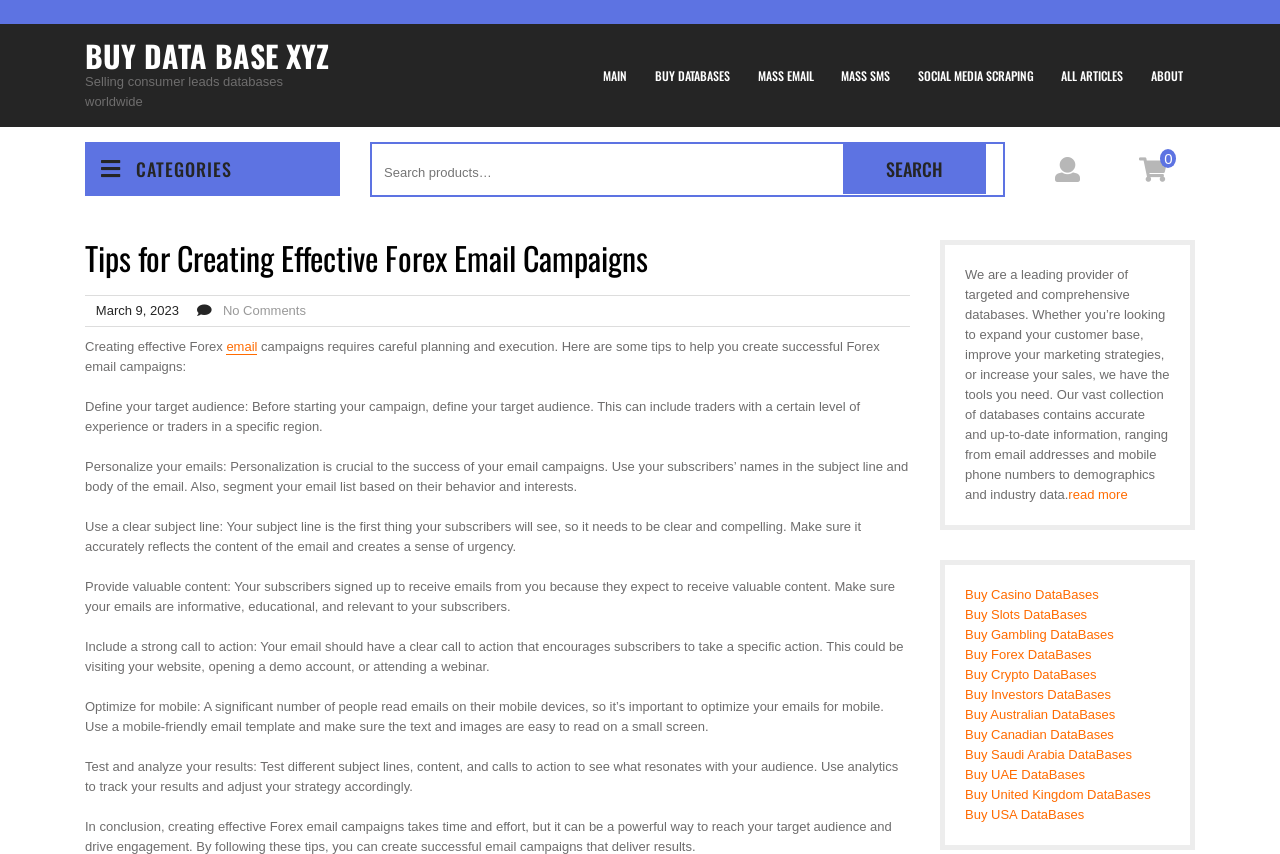Give a complete and precise description of the webpage's appearance.

The webpage is about creating effective Forex email campaigns, with a focus on providing tips and strategies for success. At the top of the page, there is a heading "BUY DATA BASE XYZ" with a link to buy databases. Below this, there is a static text "Selling consumer leads databases worldwide".

On the top right side of the page, there is a navigation menu with links to "MAIN", "BUY DATABASES", "MASS EMAIL", "MASS SMS", "SOCIAL MEDIA SCRAPING", "ALL ARTICLES", and "ABOUT". Next to the navigation menu, there is a search bar with a button to search for specific keywords.

Below the navigation menu, there is a header "Tips for Creating Effective Forex Email Campaigns" with a date "March 9, 2023" and a link to "No Comments". The main content of the page is divided into several sections, each providing a tip for creating successful Forex email campaigns. The tips include defining the target audience, personalizing emails, using clear subject lines, providing valuable content, including a strong call to action, optimizing for mobile, and testing and analyzing results.

On the right side of the page, there are two complementary sections. The first section provides information about the company, stating that they are a leading provider of targeted and comprehensive databases. The second section lists various databases that can be purchased, including Casino, Slots, Gambling, Forex, Crypto, Investors, Australian, Canadian, Saudi Arabia, UAE, United Kingdom, and USA databases.

Overall, the webpage is focused on providing valuable information and resources for creating effective Forex email campaigns, with a secondary focus on promoting the company's databases.